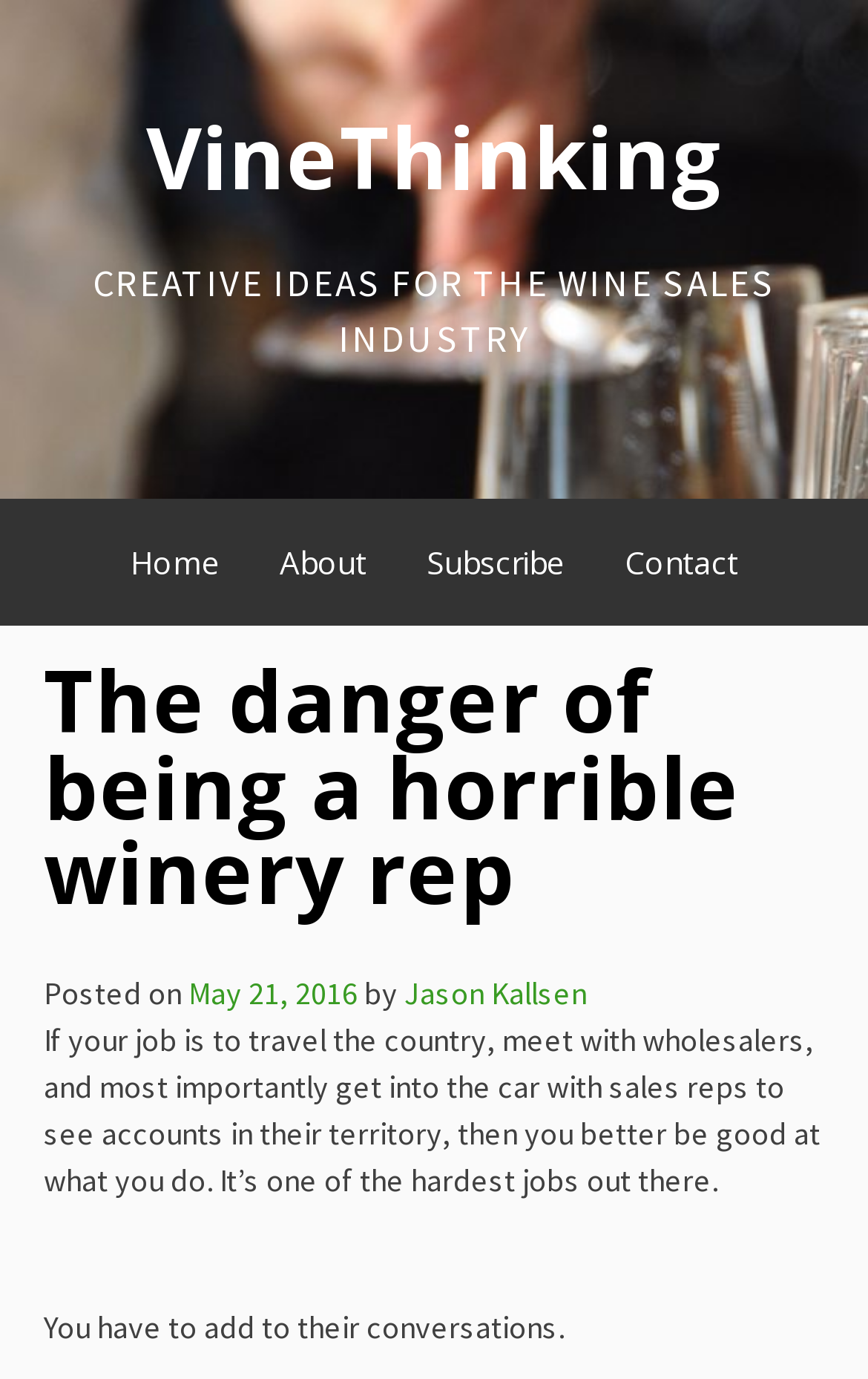Elaborate on the different components and information displayed on the webpage.

The webpage appears to be a blog post titled "The danger of being a horrible winery rep" on a website called VineThinking. At the top of the page, there is a heading with the website's name, "VineThinking", which is also a link. Below this, there is a static text element with the phrase "CREATIVE IDEAS FOR THE WINE SALES INDUSTRY".

On the left side of the page, there is a navigation menu labeled "Primary Menu" with four links: "Home", "About", "Subscribe", and "Contact". These links are positioned horizontally, with "Home" on the left and "Contact" on the right.

The main content of the page is a blog post, which starts with a heading that matches the title of the page. Below this, there is a static text element with the phrase "Posted on" followed by a link to the date "May 21, 2016". The author's name, "Jason Kallsen", is also mentioned.

The blog post itself is a short paragraph that discusses the challenges of being a winery representative. The text is divided into two sections, with the first part describing the job requirements and the second part emphasizing the importance of being good at the job.